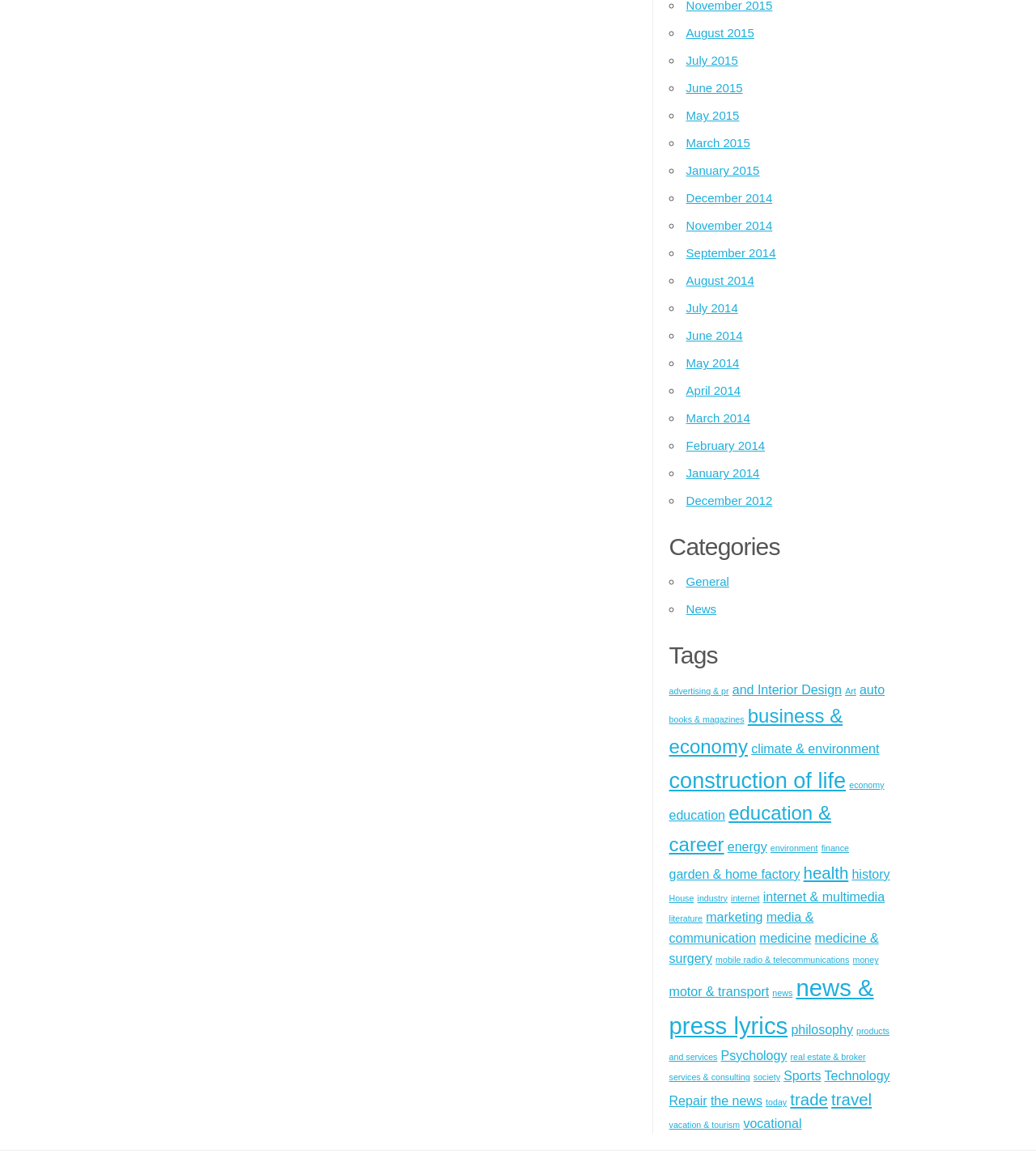Locate the bounding box coordinates of the element I should click to achieve the following instruction: "Explore news & press lyrics".

[0.646, 0.838, 0.843, 0.894]